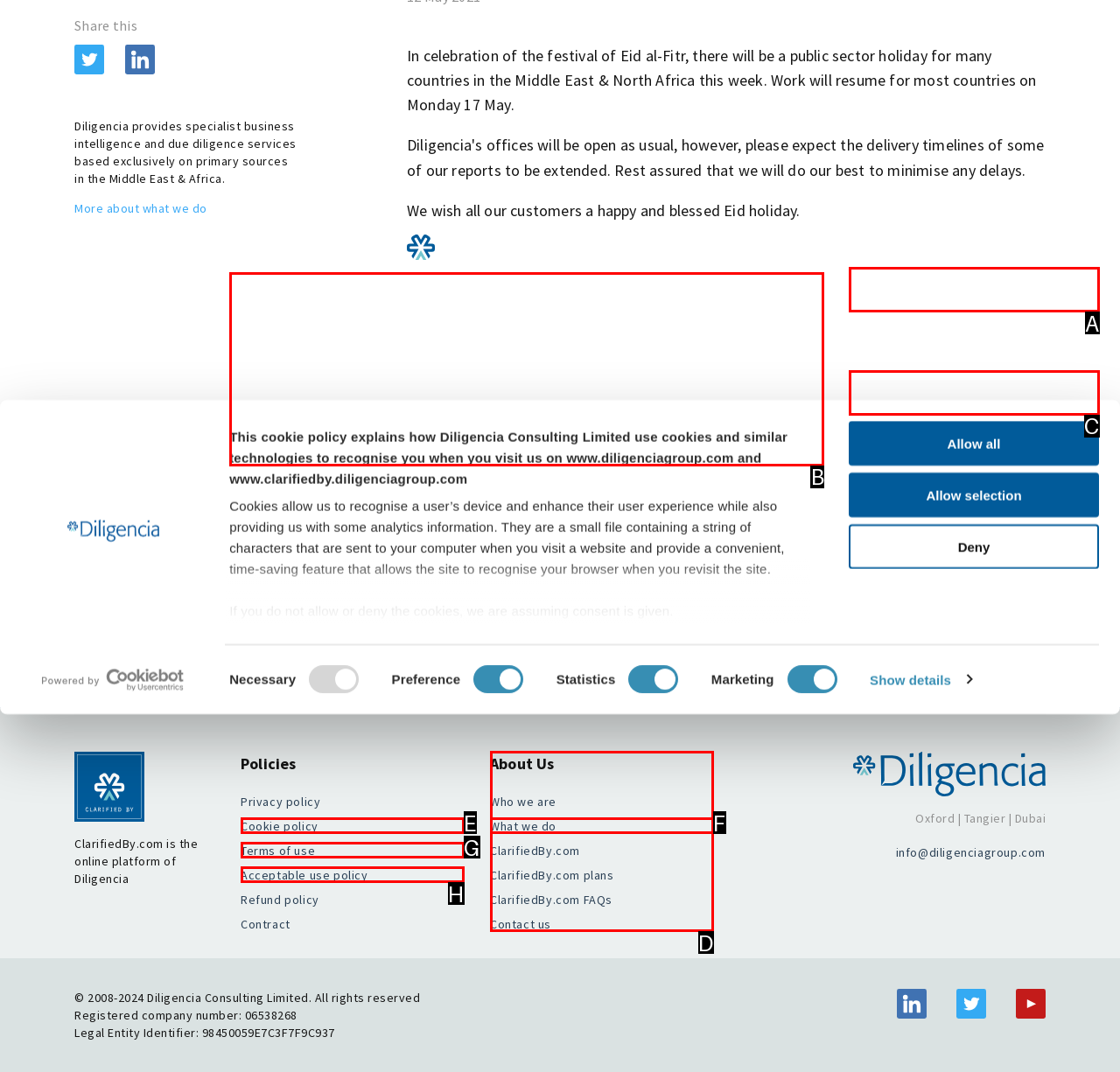From the given choices, determine which HTML element aligns with the description: Terms of use Respond with the letter of the appropriate option.

G